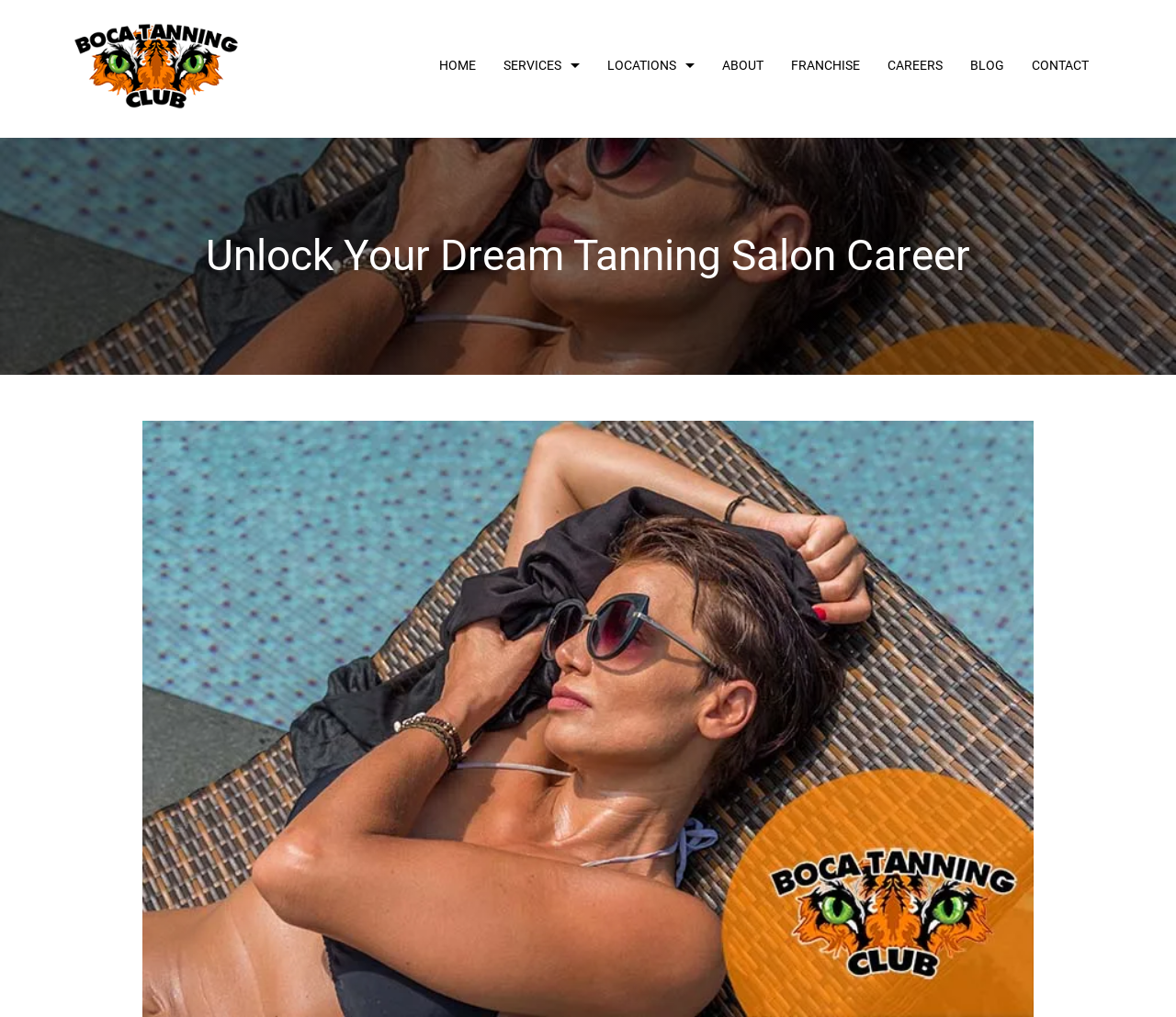Show the bounding box coordinates of the region that should be clicked to follow the instruction: "check locations."

[0.505, 0.053, 0.602, 0.077]